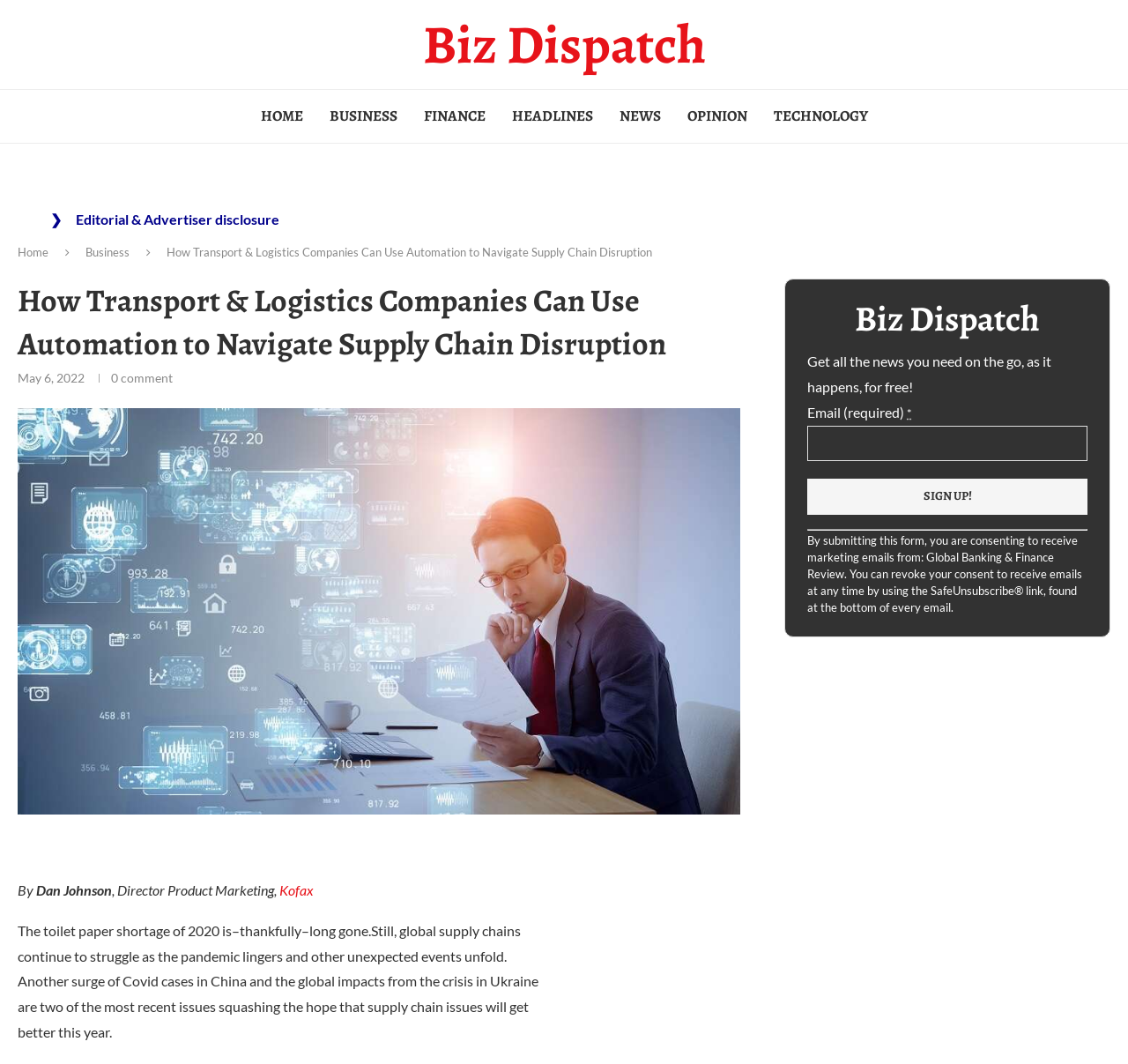Please find and report the primary heading text from the webpage.

How Transport & Logistics Companies Can Use Automation to Navigate Supply Chain Disruption